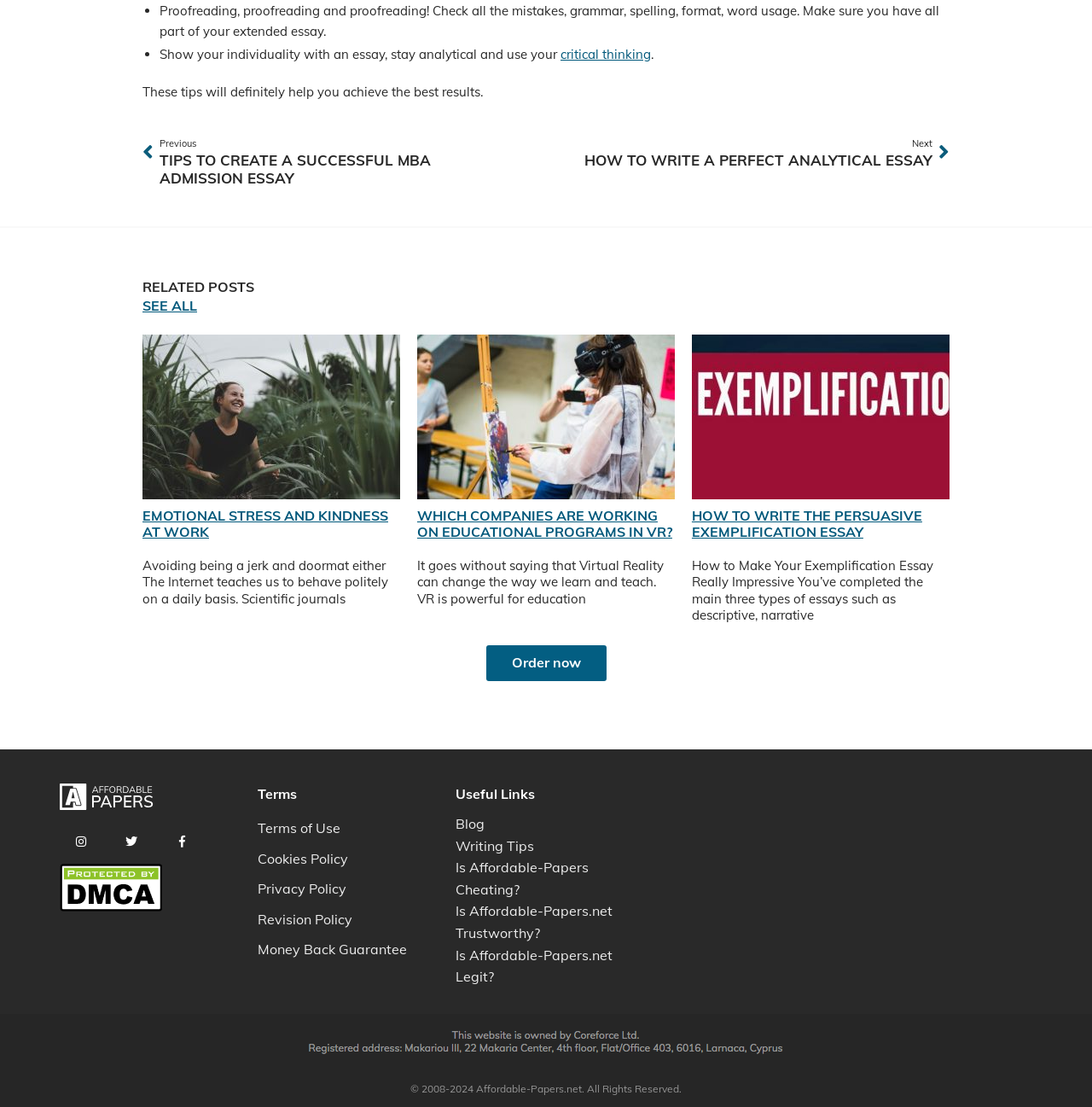Please examine the image and provide a detailed answer to the question: What type of essays are discussed on the webpage?

The webpage mentions 'analytical essays' and 'exemplification essays' specifically, suggesting that these are the types of essays being discussed. The presence of links to related posts on these topics also supports this conclusion.